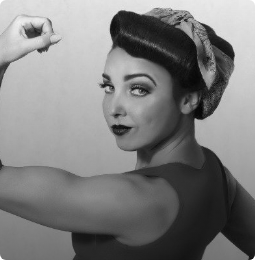Give a thorough caption for the picture.

The image features a woman striking a confident pose reminiscent of the iconic "We Can Do It!" poster. She is depicted in black and white, showcasing her strong arm flexing, symbolizing empowerment and resilience. Her hair is styled in vintage waves, topped with a patterned scarf that adds a touch of retro flair. The expression on her face conveys determination and strength, making her an embodiment of inspiration and positivity. This image aligns with themes of motivation and self-empowerment, resonating well with discussions about pursuing one's passions and overcoming challenges.